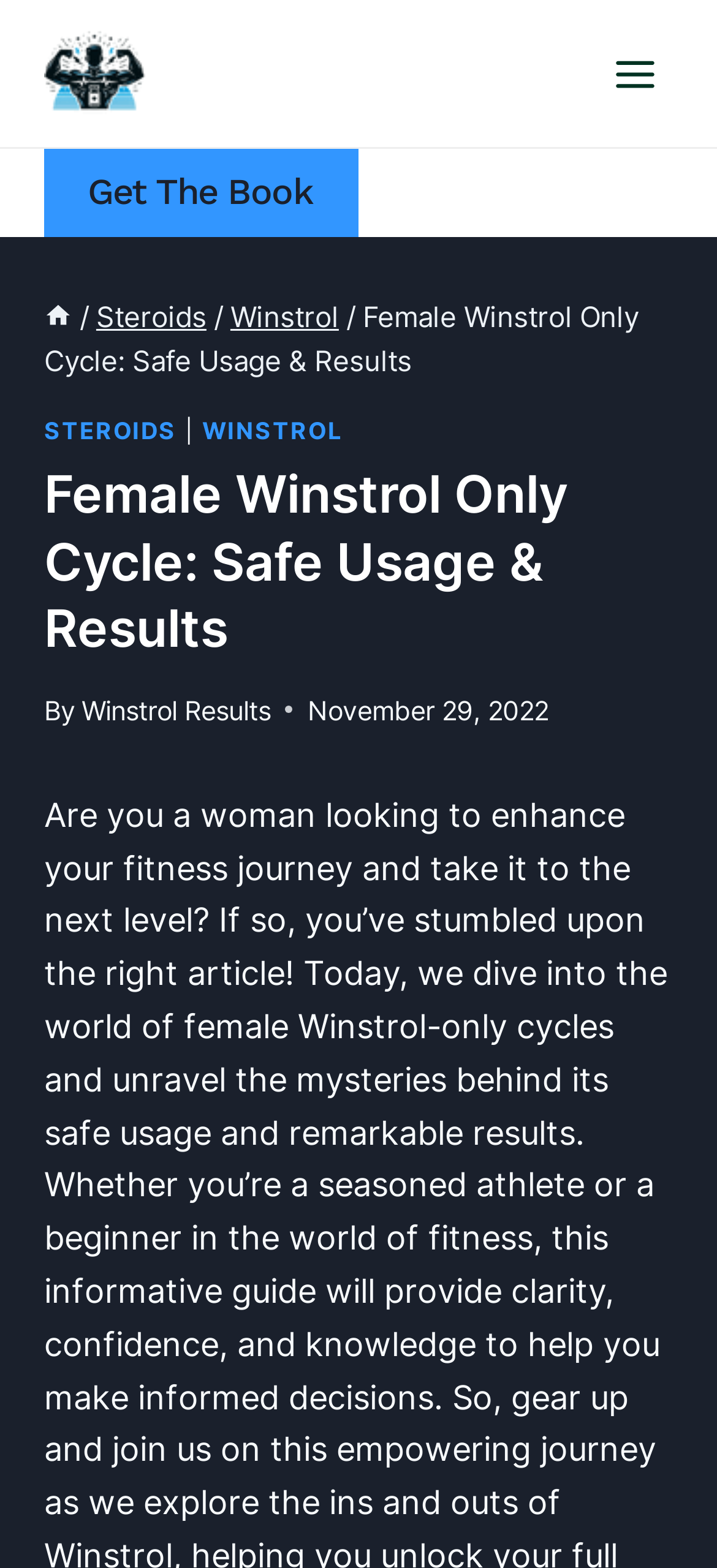Who is the author of the article?
Ensure your answer is thorough and detailed.

The author of the article can be found by looking at the 'By' section, which mentions 'Winstrol Results' as the author. This information is located below the main heading of the webpage.